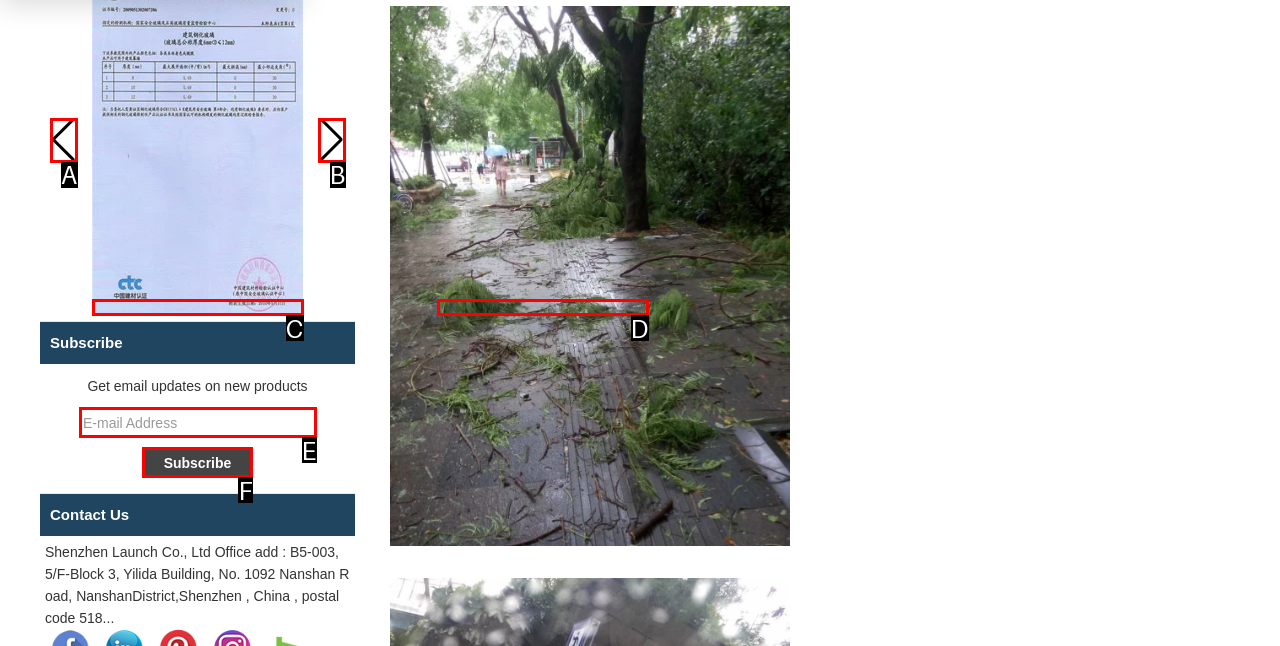Match the HTML element to the description: title="CCC Certificate". Answer with the letter of the correct option from the provided choices.

D